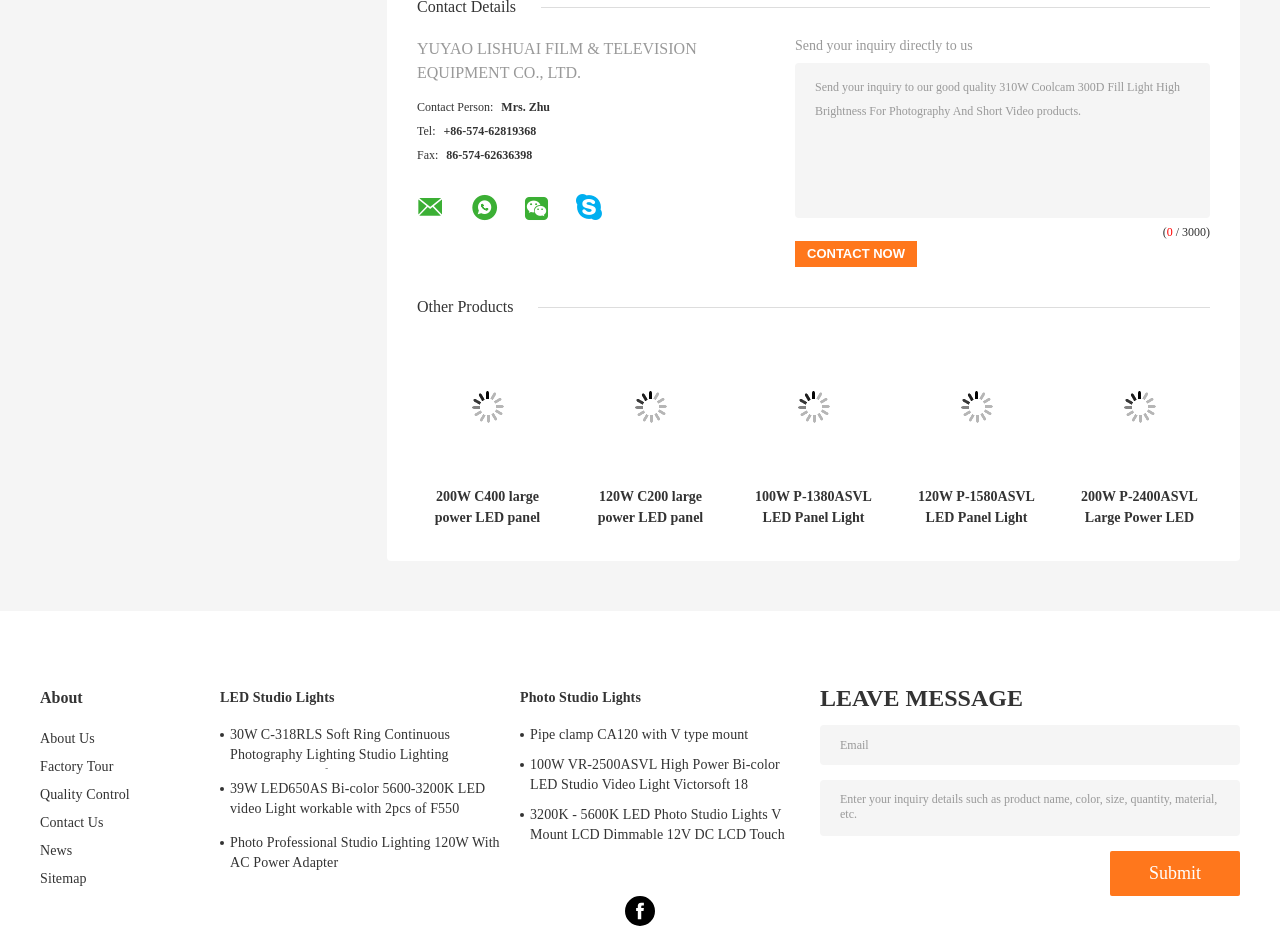Specify the bounding box coordinates of the element's area that should be clicked to execute the given instruction: "View 200W C400 large power LED panel light with LCD screen". The coordinates should be four float numbers between 0 and 1, i.e., [left, top, right, bottom].

[0.326, 0.359, 0.436, 0.509]